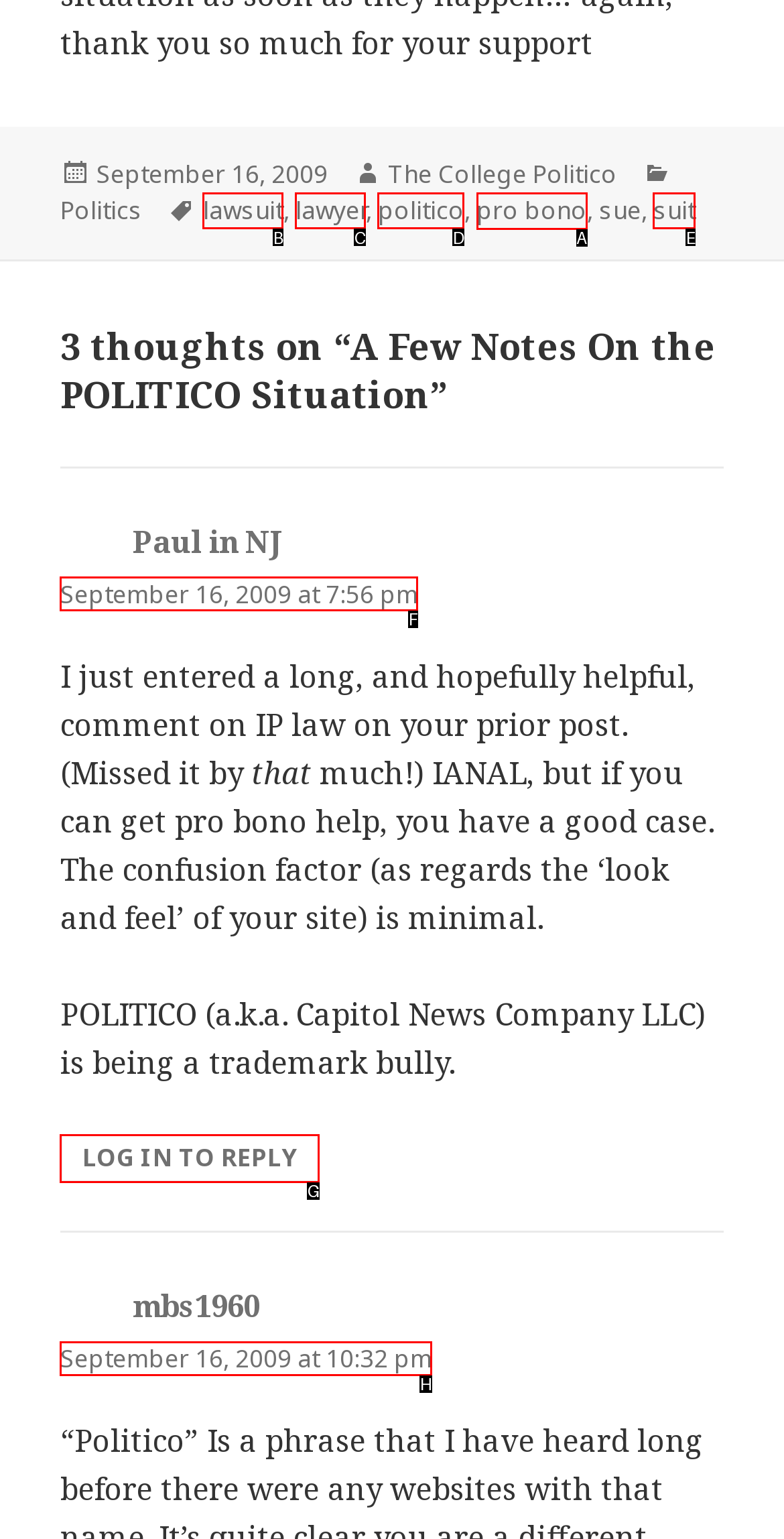Pick the HTML element that should be clicked to execute the task: Click on the 'pro bono' tag
Respond with the letter corresponding to the correct choice.

A